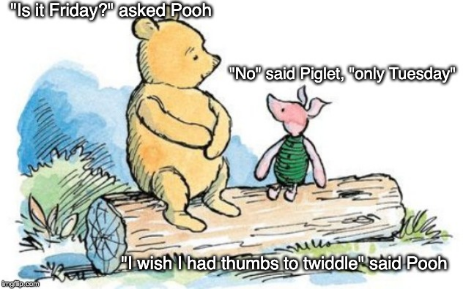What does Pooh wish he had to twiddle?
Please look at the screenshot and answer in one word or a short phrase.

Thumbs